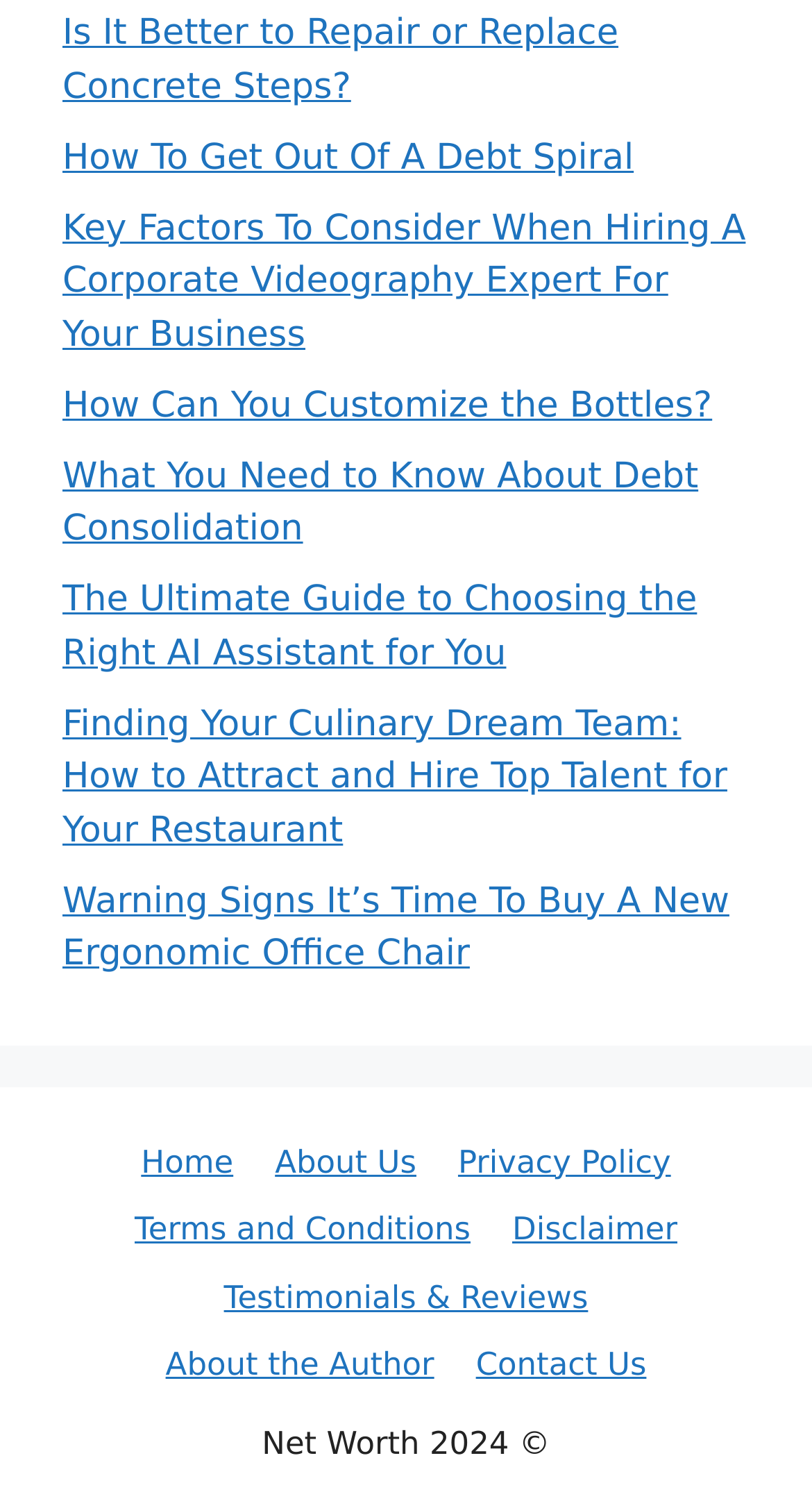Locate the bounding box coordinates of the area that needs to be clicked to fulfill the following instruction: "contact us". The coordinates should be in the format of four float numbers between 0 and 1, namely [left, top, right, bottom].

[0.586, 0.892, 0.796, 0.917]